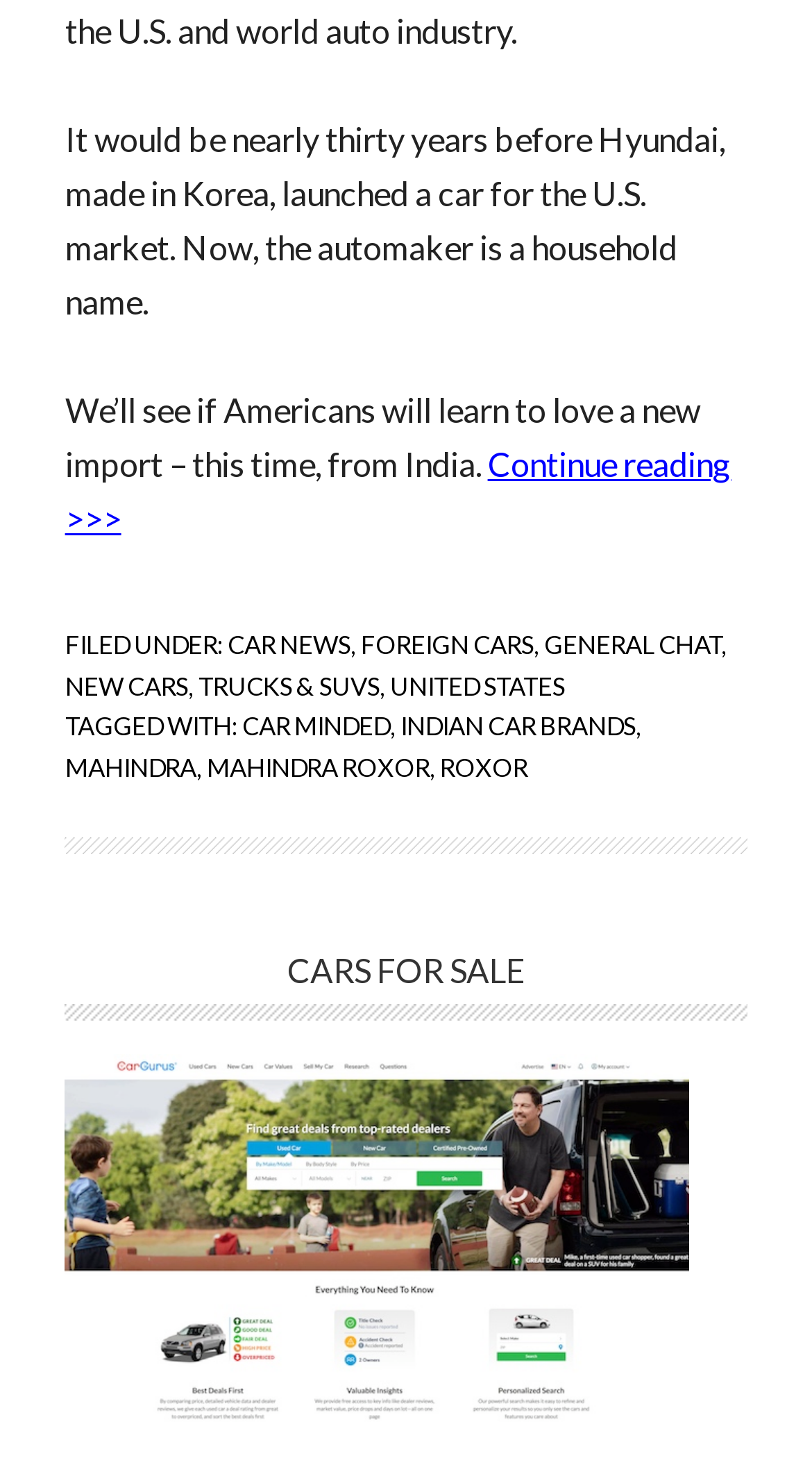What is the topic of the article?
Please provide a single word or phrase as the answer based on the screenshot.

Cars